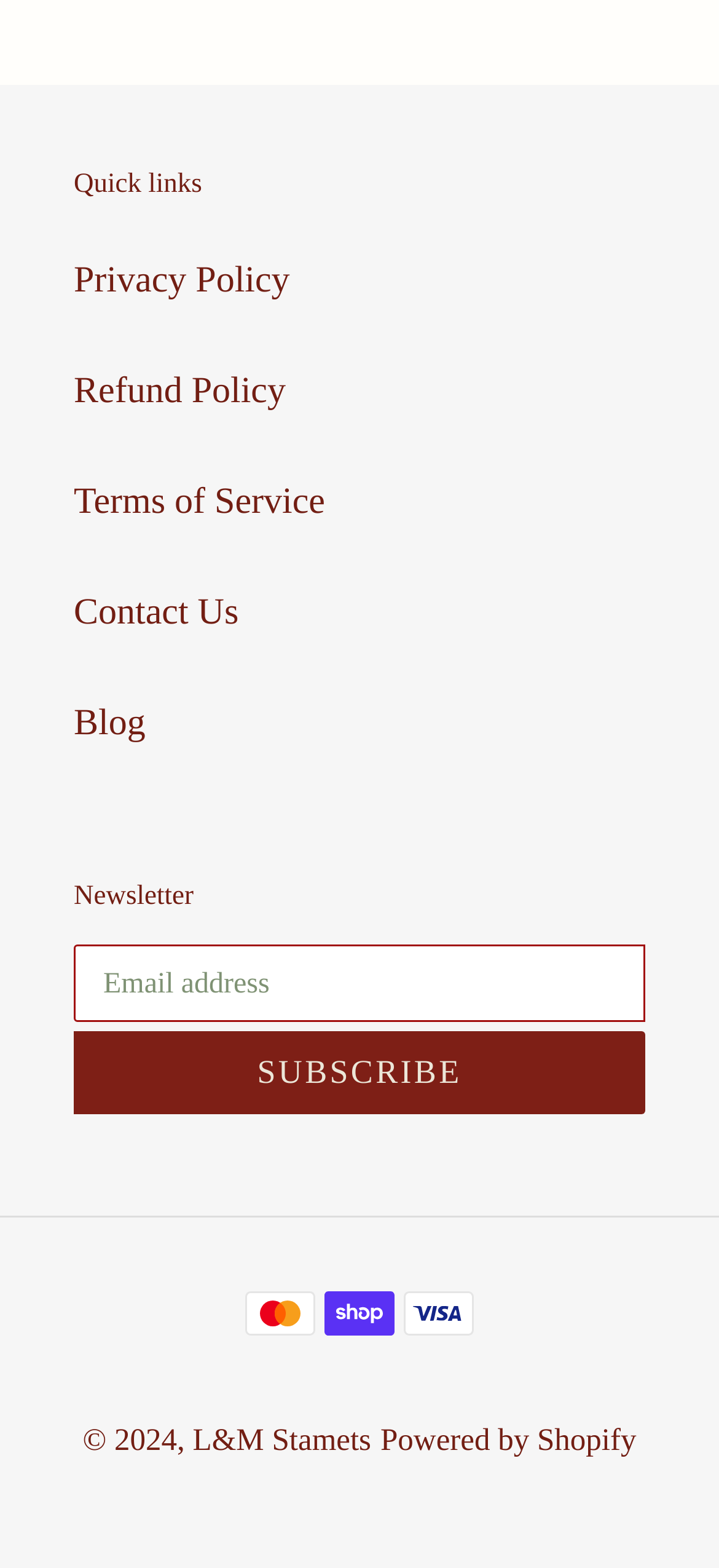Identify the bounding box coordinates of the region that needs to be clicked to carry out this instruction: "Contact us". Provide these coordinates as four float numbers ranging from 0 to 1, i.e., [left, top, right, bottom].

[0.103, 0.377, 0.332, 0.403]